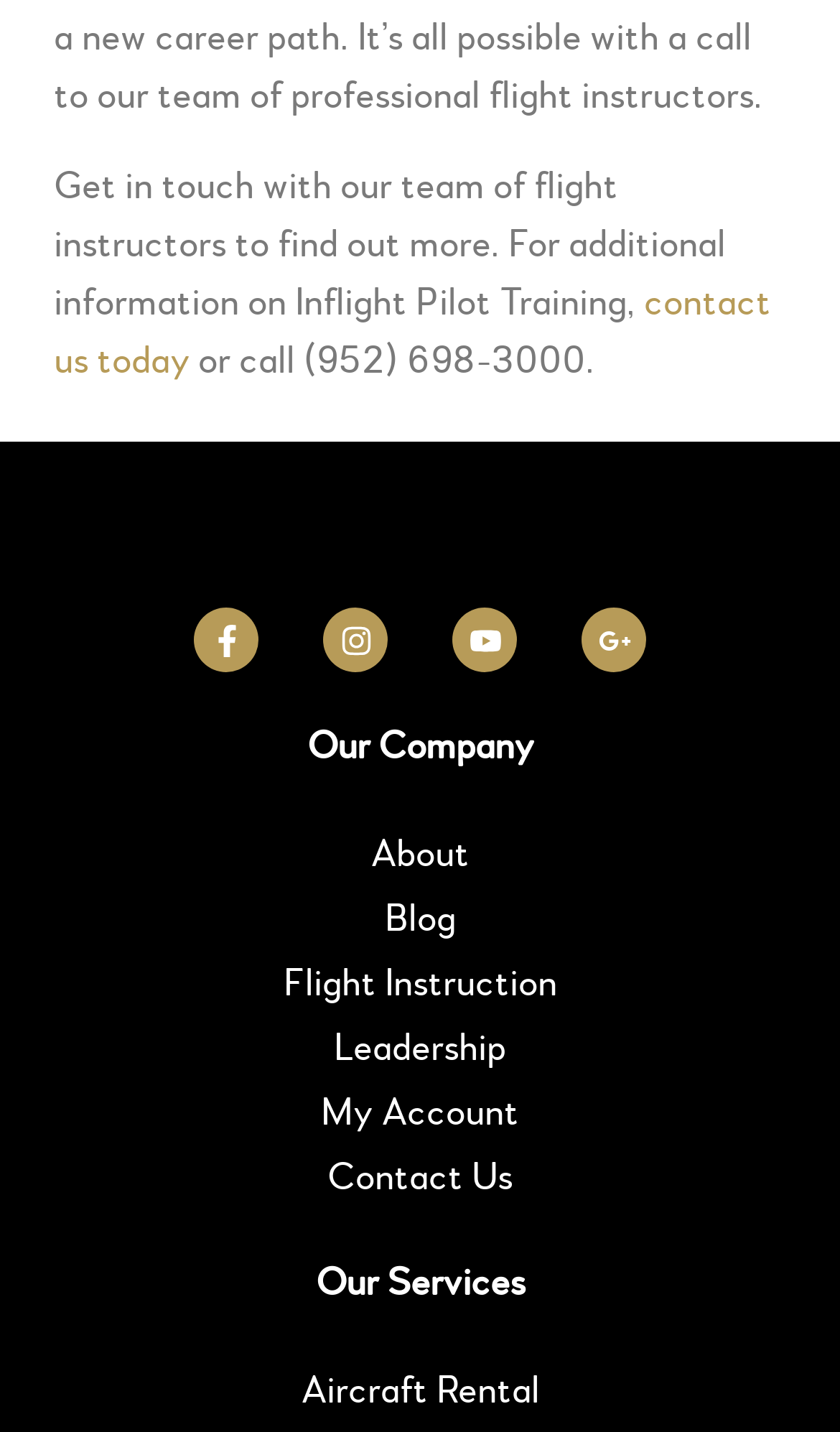Provide the bounding box coordinates for the area that should be clicked to complete the instruction: "learn more about our company".

[0.103, 0.5, 0.897, 0.543]